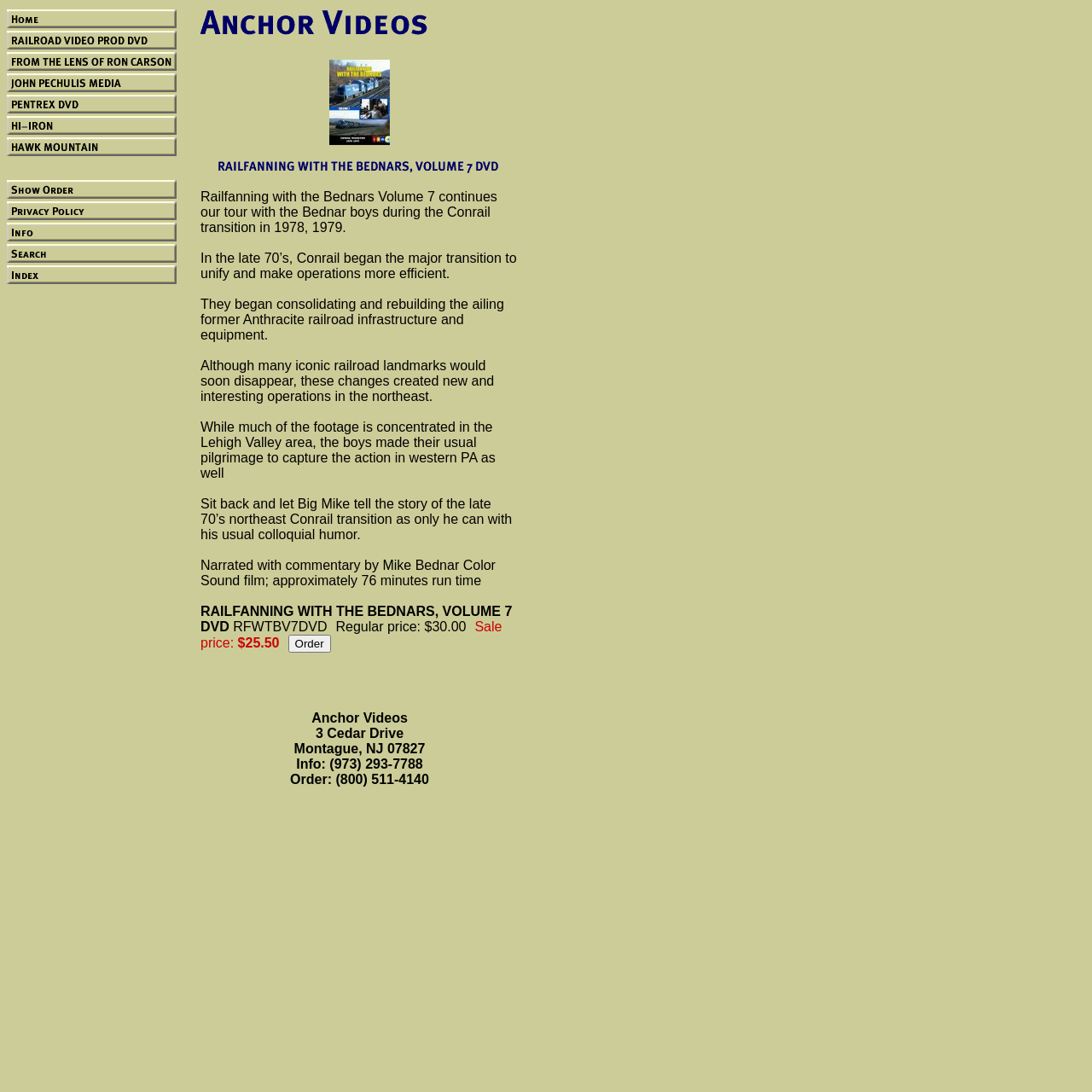Who is the narrator of the DVD?
Please provide a detailed and thorough answer to the question.

I found the answer by reading the description of the DVD, which mentions that it is 'Narrated with commentary by Mike Bednar'.